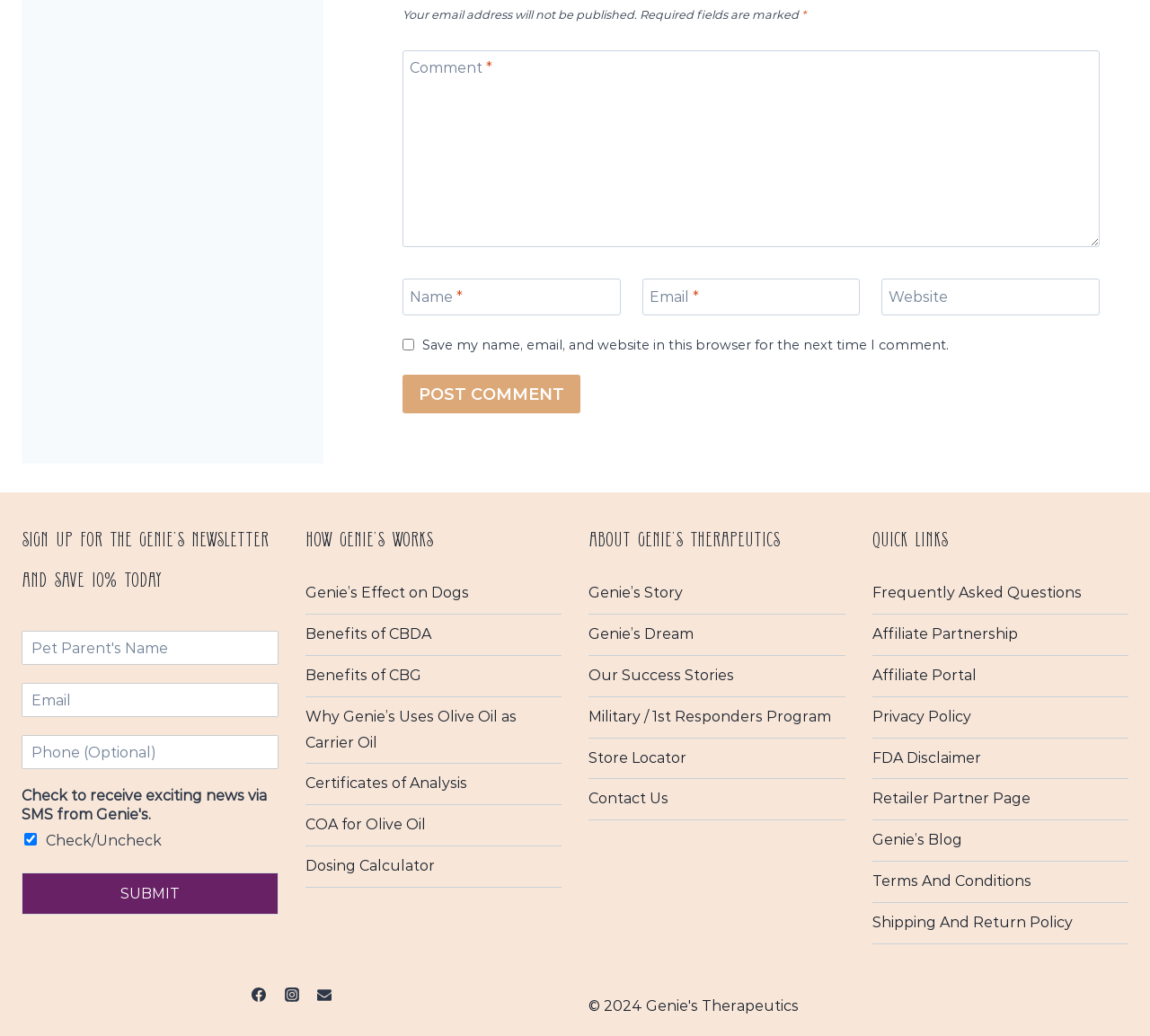Using the information shown in the image, answer the question with as much detail as possible: What is the discount offered for signing up for the newsletter?

The heading 'SIGN UP FOR THE GENIE’S NEWSLETTER AND SAVE 10% TODAY' suggests that users can receive a 10% discount by signing up for the newsletter.